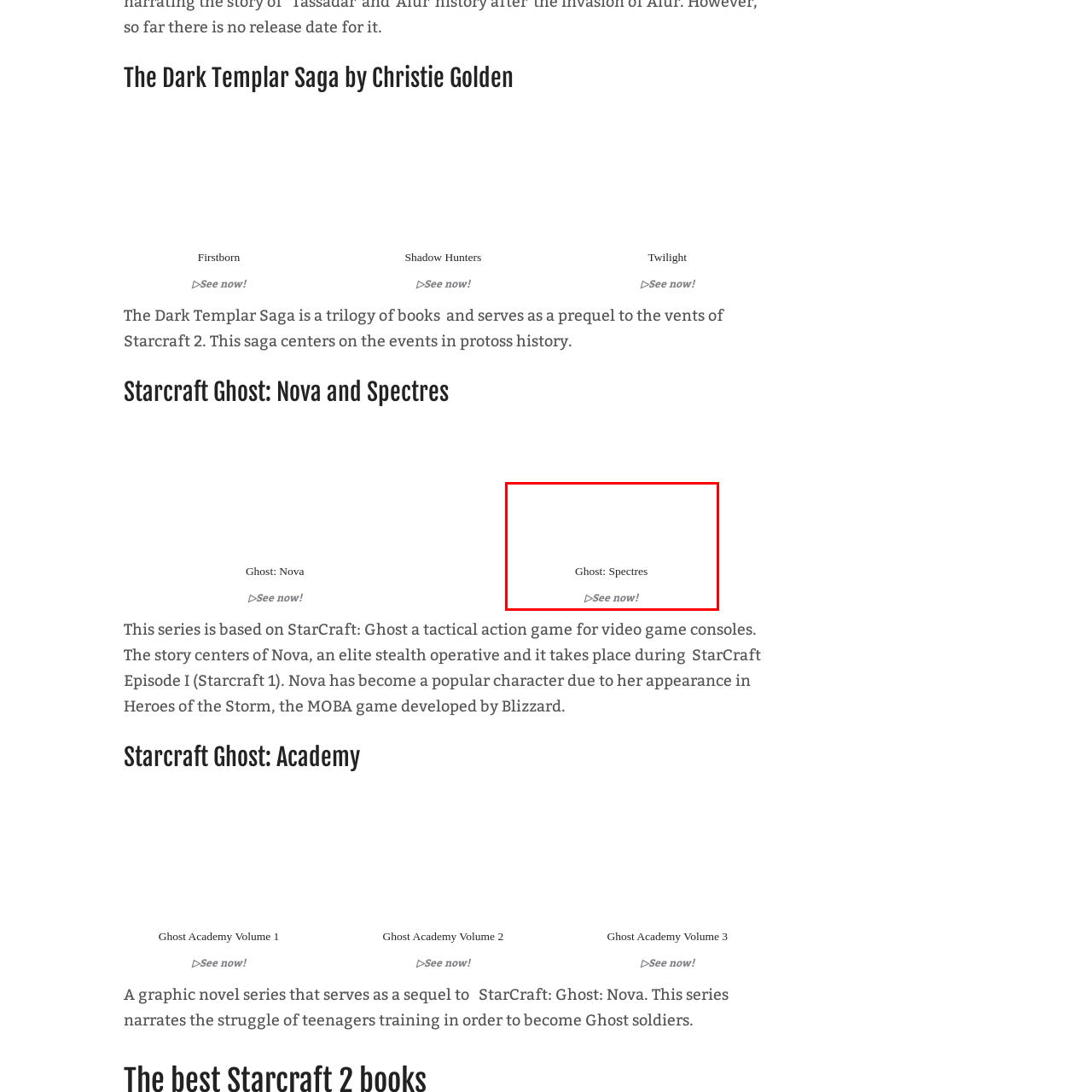What are Ghosts known for?
Study the image framed by the red bounding box and answer the question in detail, relying on the visual clues provided.

According to the caption, Ghosts are renowned for their unique abilities and significant roles within the larger lore of the franchise, which suggests that they possess special skills that set them apart.